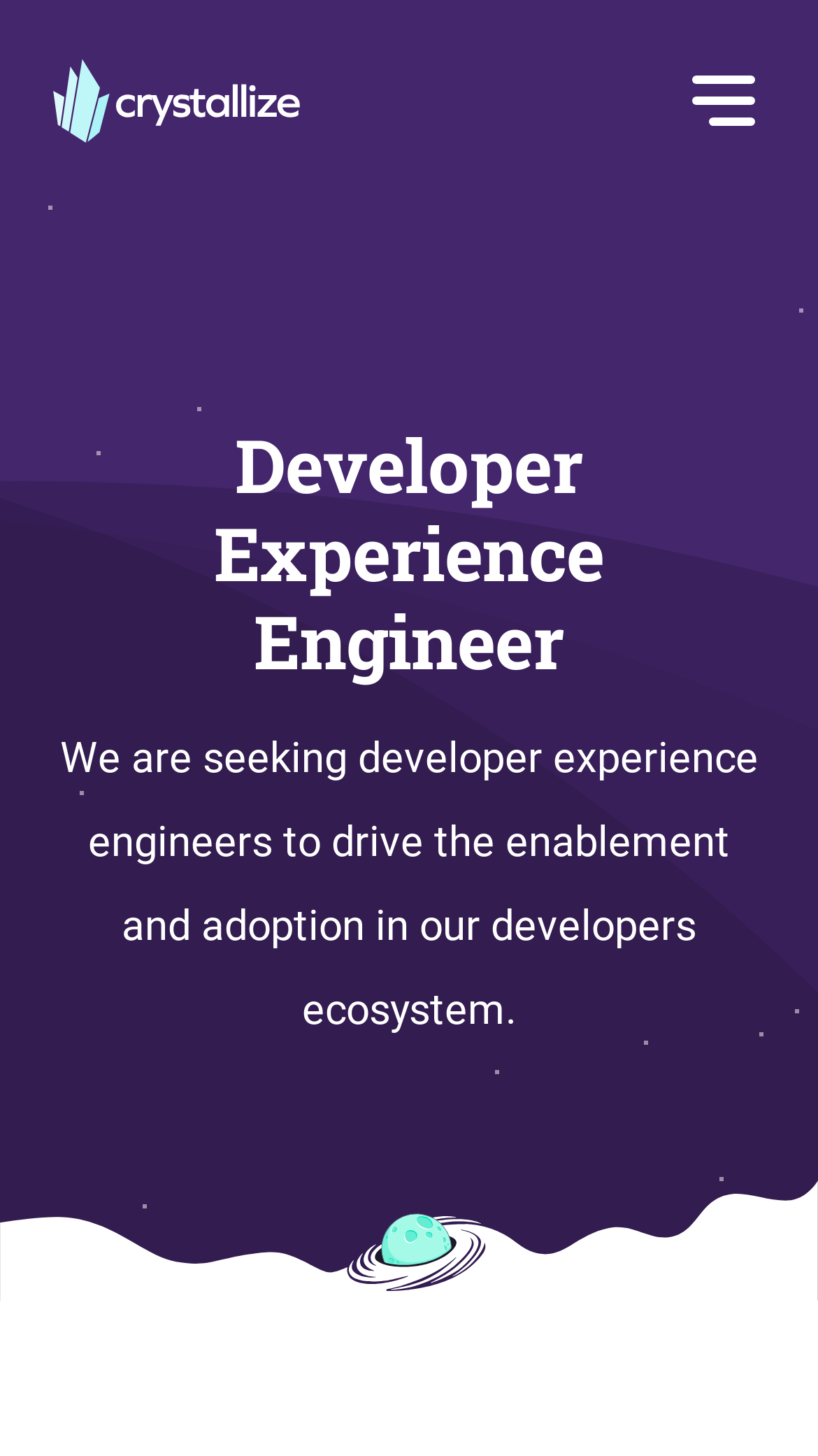Determine the primary headline of the webpage.

Developer Experience Engineer